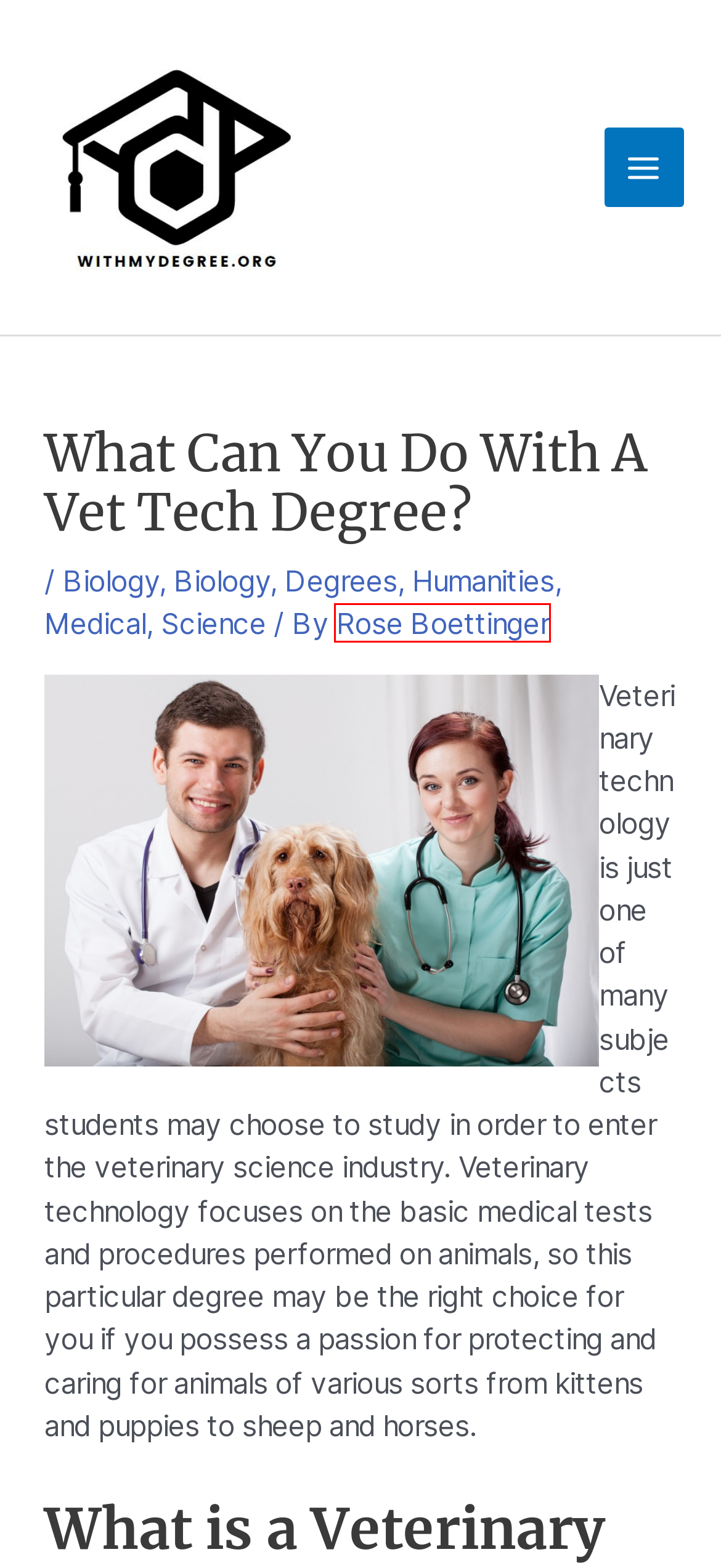View the screenshot of the webpage containing a red bounding box around a UI element. Select the most fitting webpage description for the new page shown after the element in the red bounding box is clicked. Here are the candidates:
A. Degrees – WithMyDegree.org
B. Humanities – WithMyDegree.org
C. Colleges – WithMyDegree.org
D. Science – WithMyDegree.org
E. Biology – WithMyDegree.org
F. Rose Boettinger – WithMyDegree.org
G. WithMyDegree.org – What will you do with your degree?
H. Medical – WithMyDegree.org

F